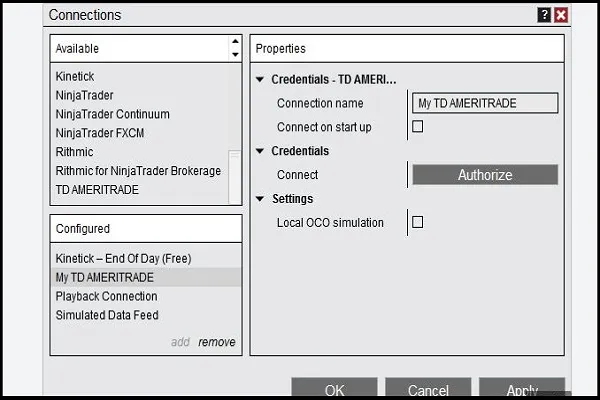Respond concisely with one word or phrase to the following query:
What simulation setting is available for customization?

Local OCO simulation